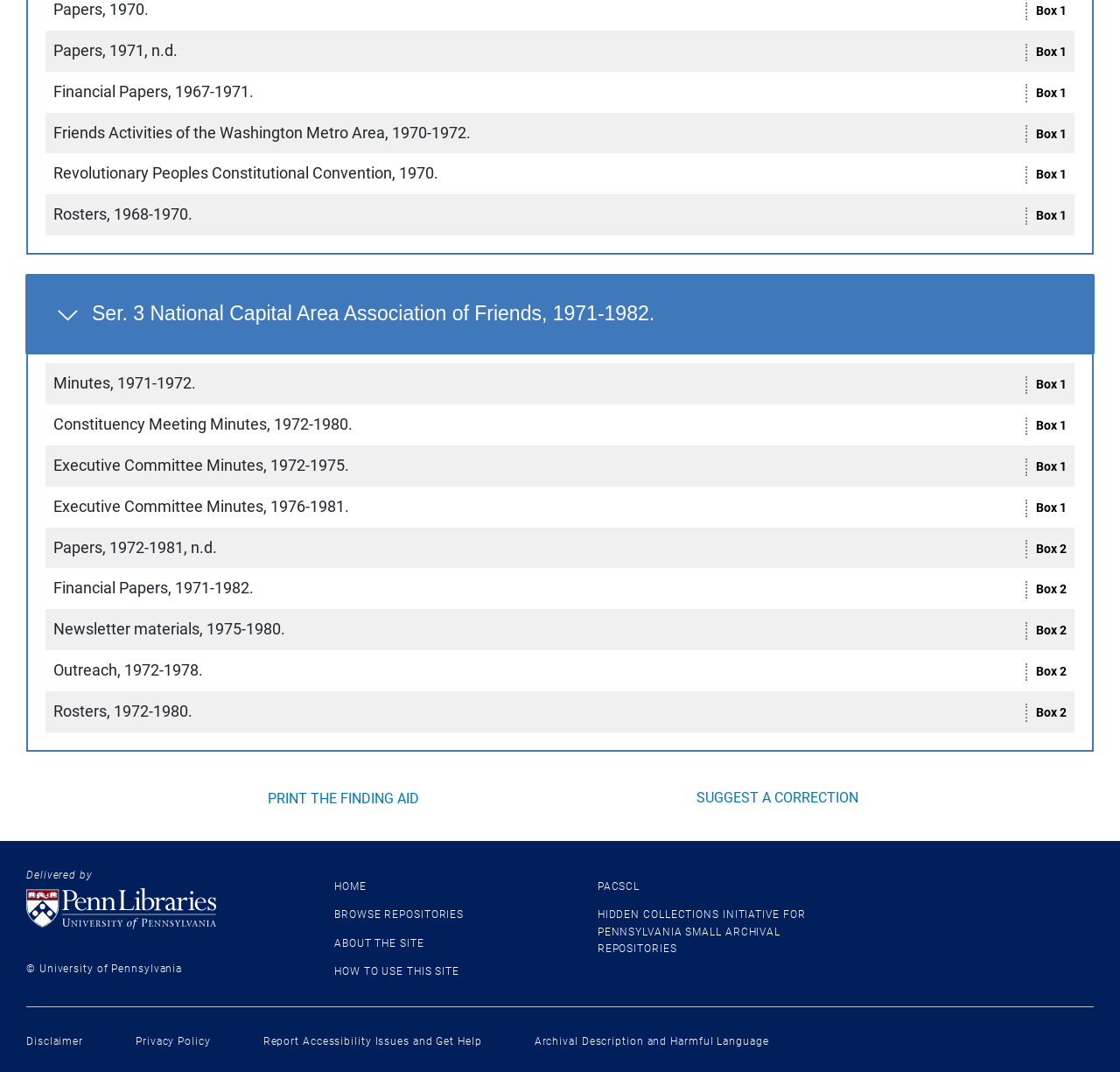Please specify the bounding box coordinates of the clickable region to carry out the following instruction: "Visit the PACSCL page". The coordinates should be four float numbers between 0 and 1, in the format [left, top, right, bottom].

[0.533, 0.821, 0.571, 0.833]